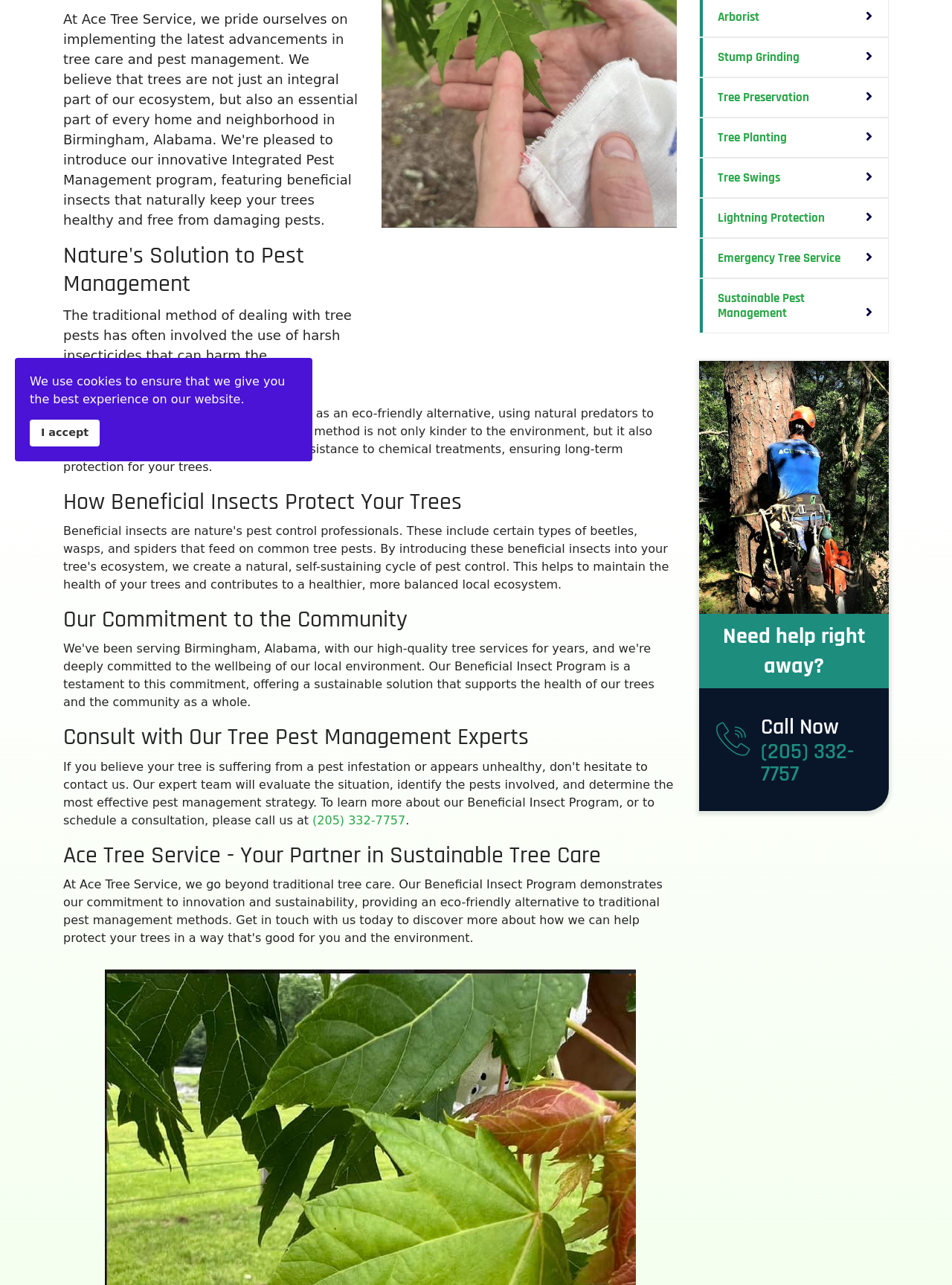Identify the bounding box for the element characterized by the following description: "Tree Planting".

[0.734, 0.092, 0.934, 0.123]